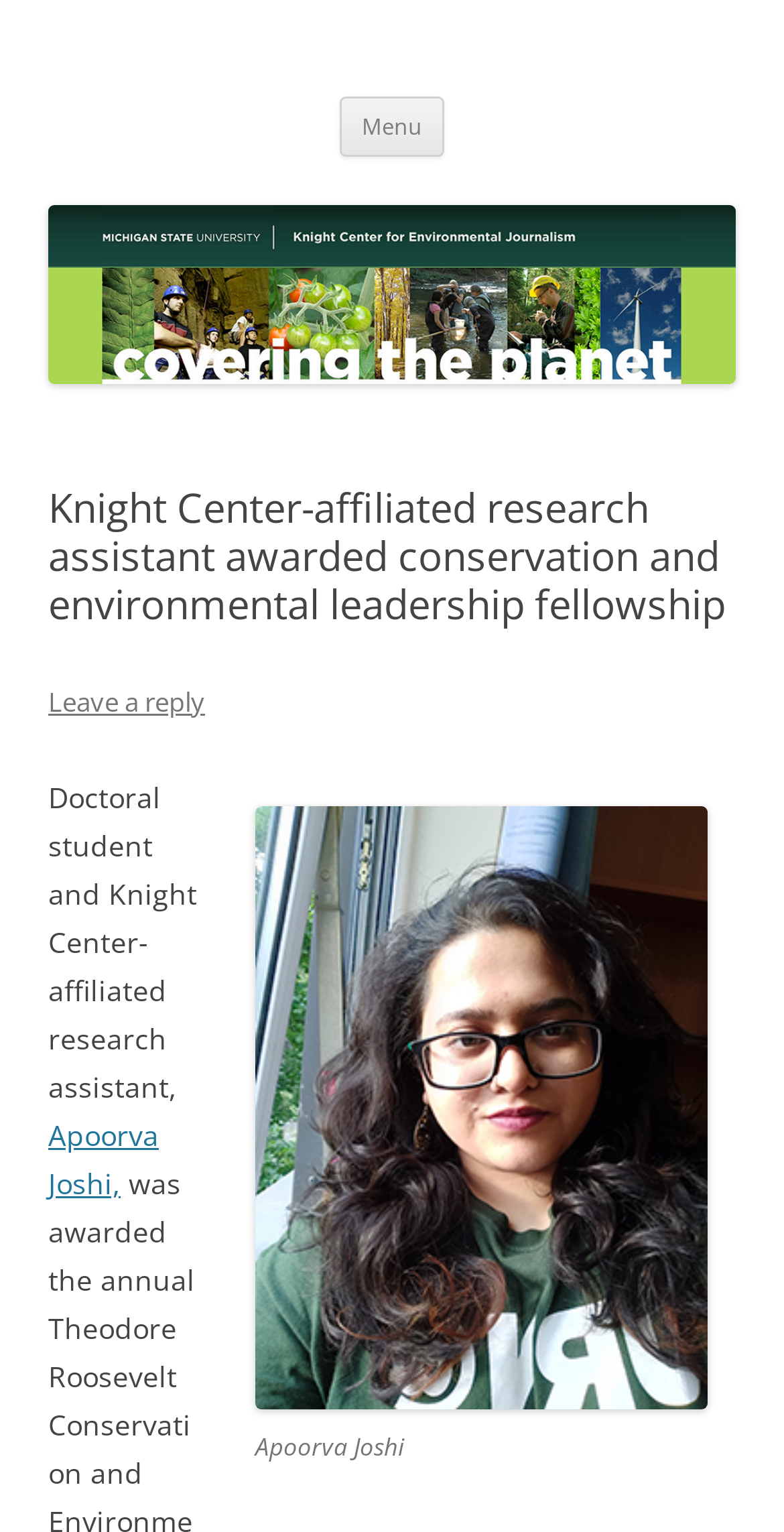What is the name of the university that awarded the fellowship?
Refer to the screenshot and answer in one word or phrase.

Michigan State University